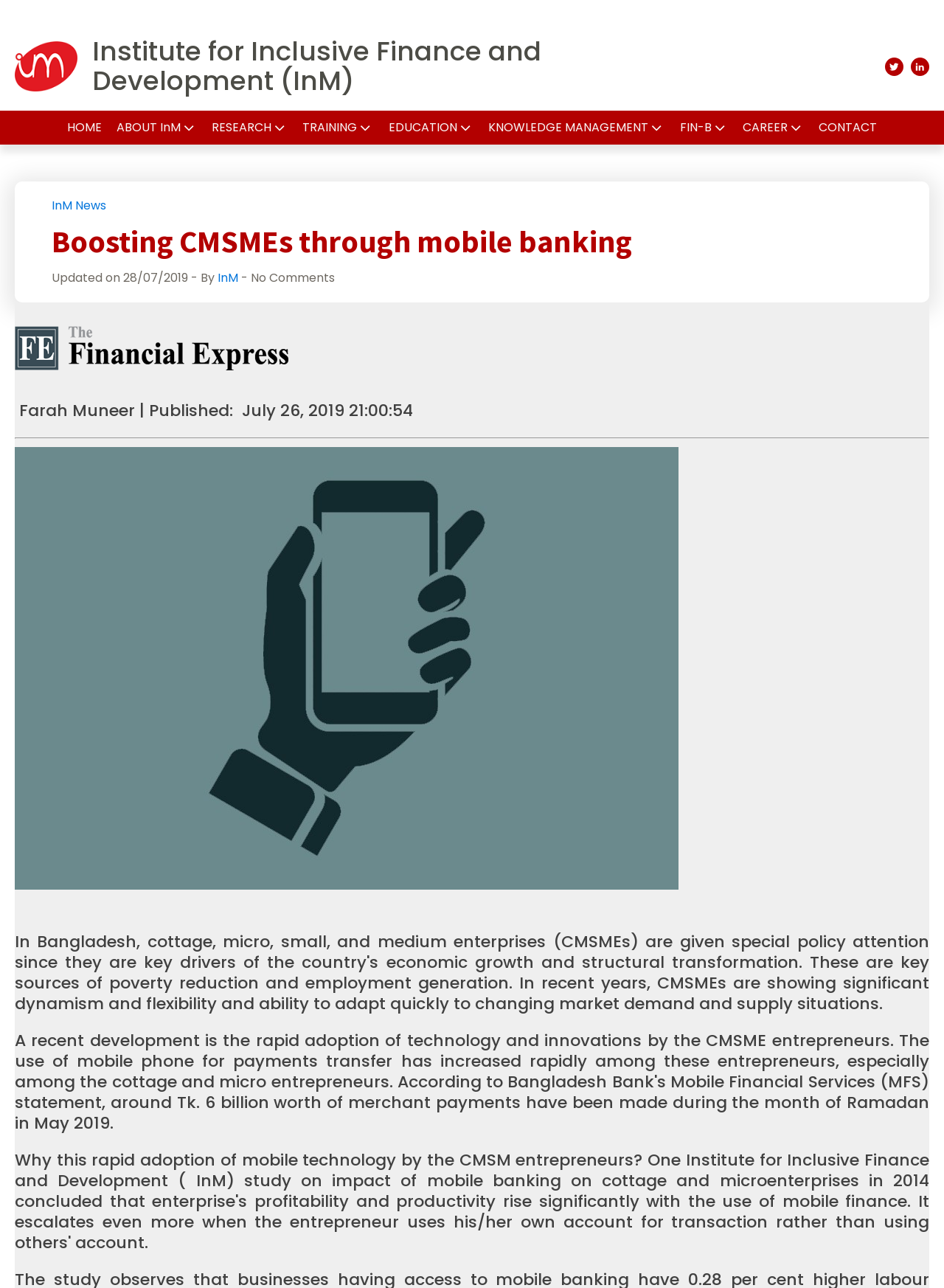Who is the author of the article?
Respond to the question with a single word or phrase according to the image.

Farah Muneer